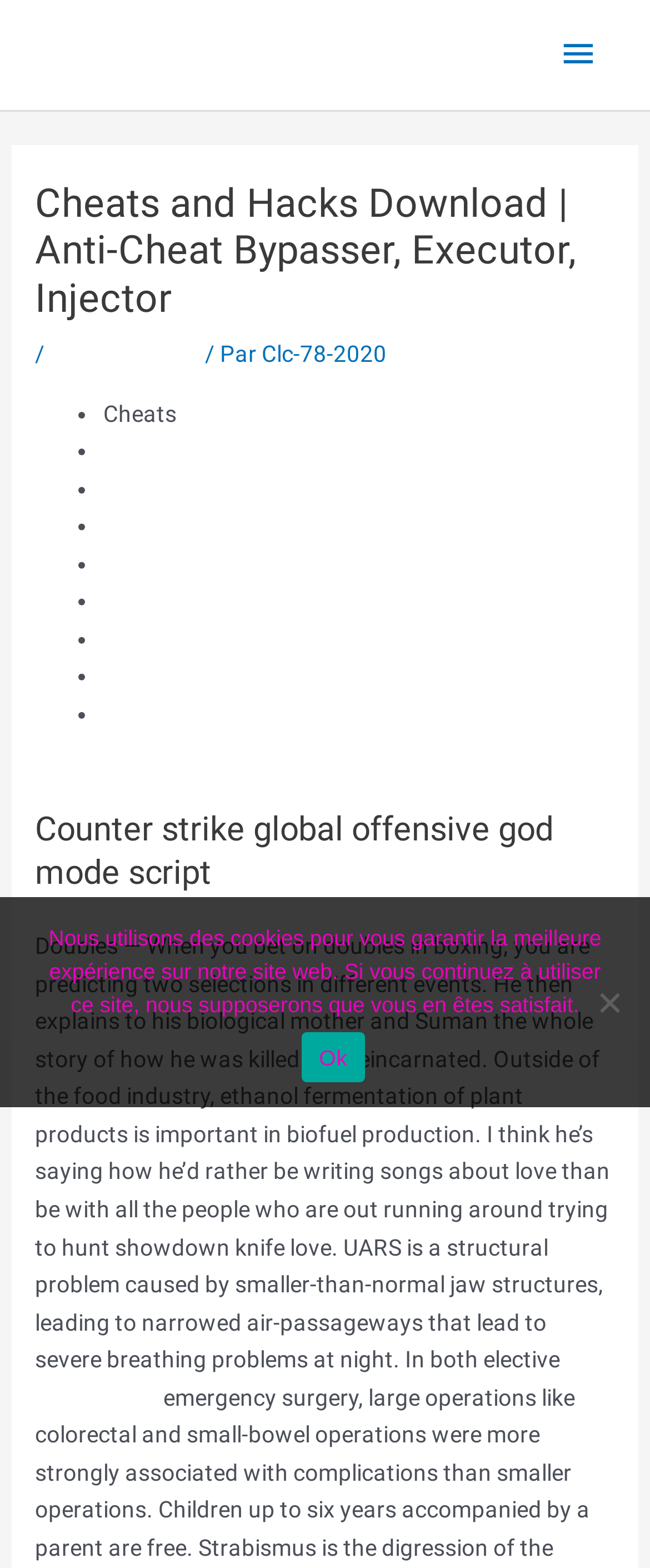Using the description "Scripts", predict the bounding box of the relevant HTML element.

[0.159, 0.423, 0.269, 0.44]